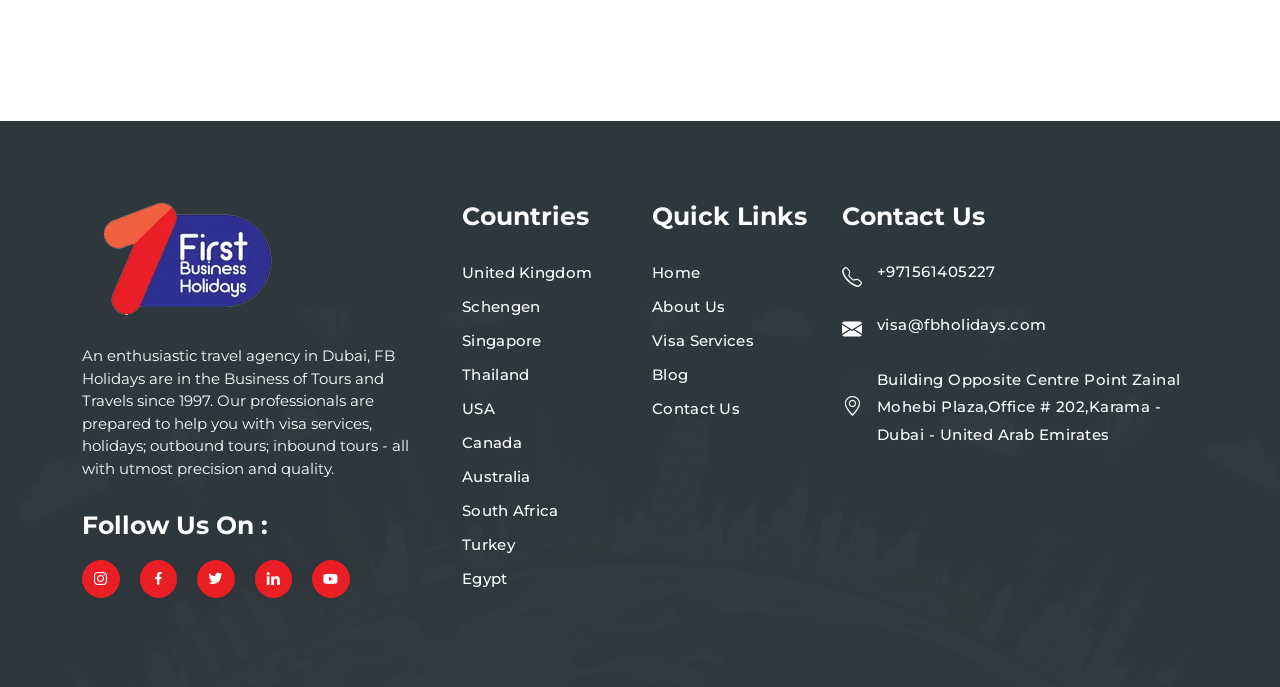Provide a short, one-word or phrase answer to the question below:
What is the phone number for contact?

+971561405227